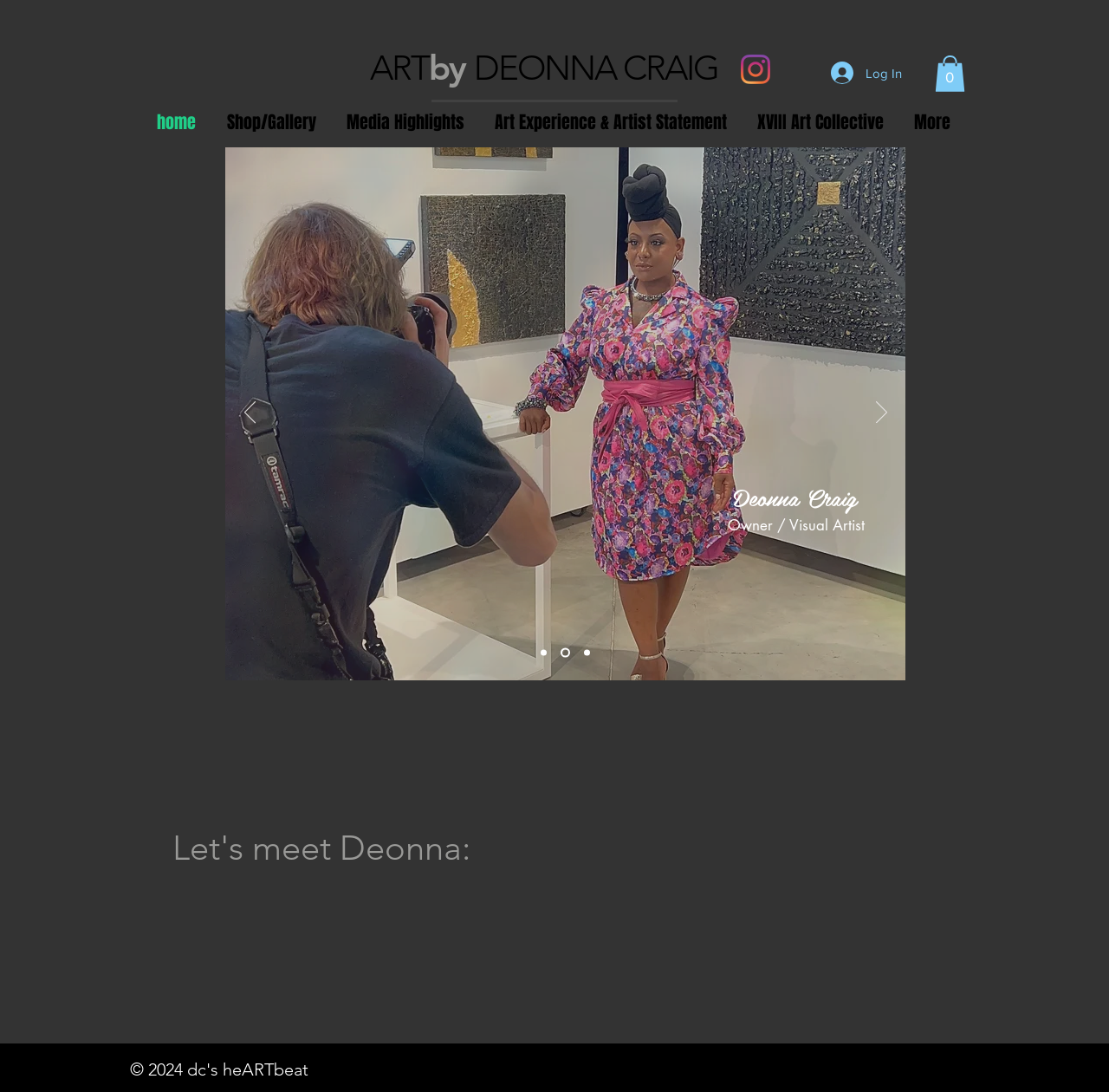Locate the bounding box coordinates of the element that needs to be clicked to carry out the instruction: "View the shopping cart". The coordinates should be given as four float numbers ranging from 0 to 1, i.e., [left, top, right, bottom].

[0.843, 0.051, 0.87, 0.084]